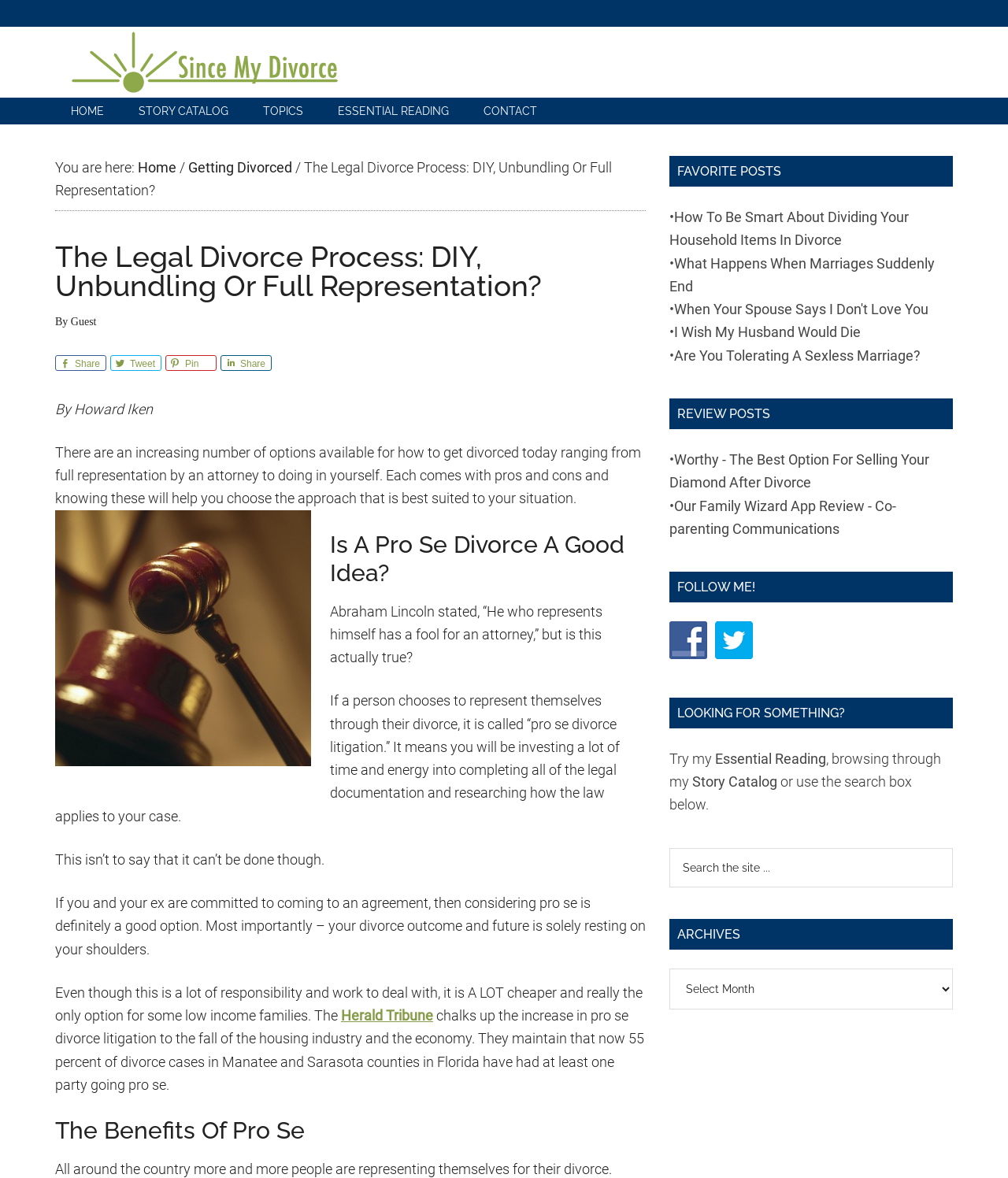Generate a thorough description of the webpage.

The webpage is about divorce and its various aspects, with a focus on the legal process and personal experiences. At the top, there is a navigation bar with links to different sections of the website, including "HOME", "STORY CATALOG", "TOPICS", "ESSENTIAL READING", and "CONTACT". Below this, there is a breadcrumb trail showing the current page's location within the website.

The main content of the page is divided into several sections. The first section has a heading "The Legal Divorce Process: DIY, Unbundling Or Full Representation?" and provides an introduction to the different options available for getting divorced, including pros and cons of each approach. This section also includes an image related to divorce options.

The next section has a heading "Is A Pro Se Divorce A Good Idea?" and discusses the concept of pro se divorce litigation, where an individual represents themselves in court without an attorney. This section includes several paragraphs of text discussing the benefits and drawbacks of this approach.

Further down the page, there are additional sections with headings "The Benefits Of Pro Se" and "Archives". The "Archives" section appears to be a dropdown menu allowing users to access older content on the website.

On the right-hand side of the page, there is a sidebar with several sections, including "FAVORITE POSTS", "REVIEW POSTS", and "FOLLOW ME!". These sections contain links to other articles and resources on the website, as well as social media links and a search box.